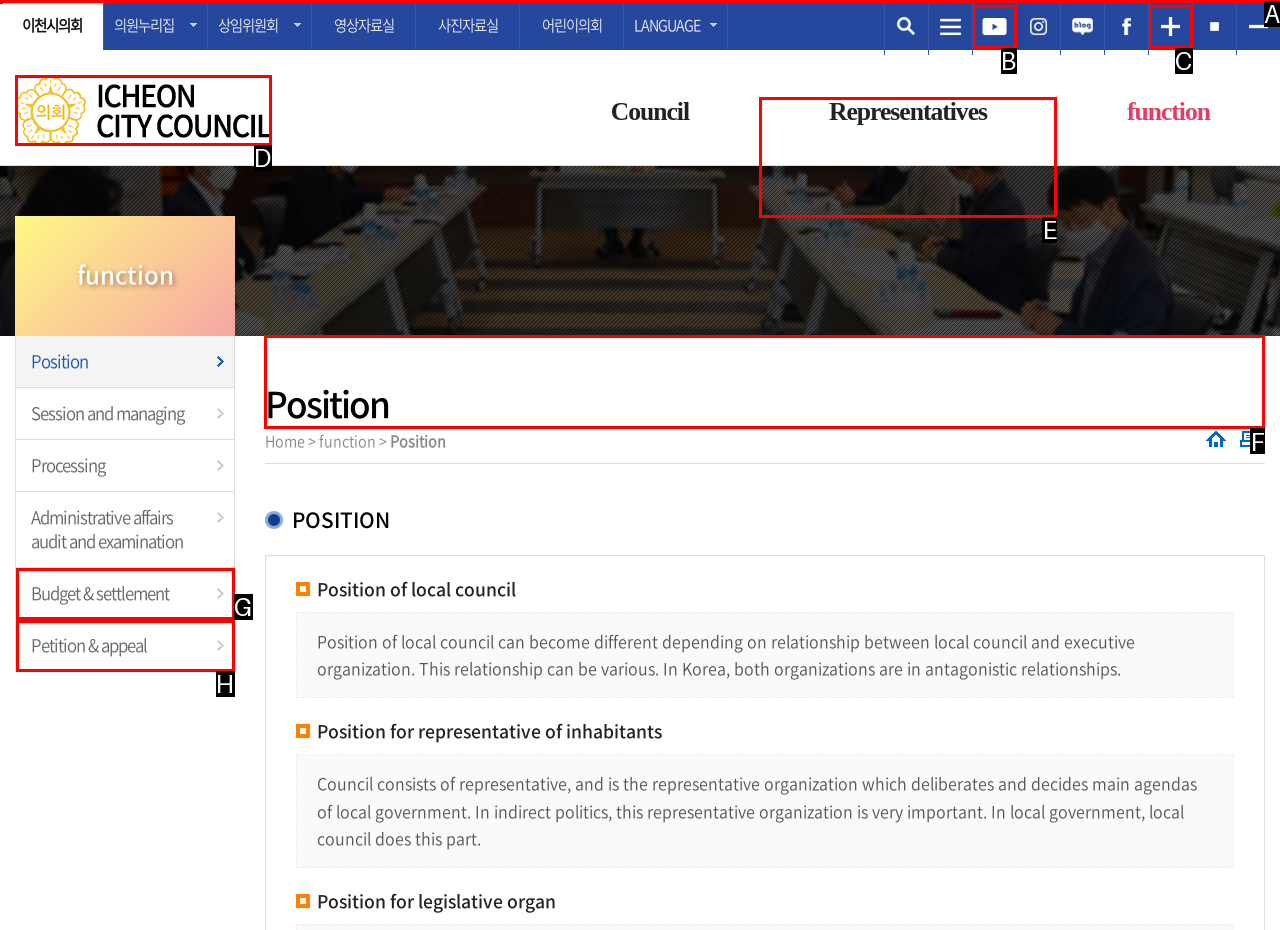Select the appropriate bounding box to fulfill the task: view the position of local council Respond with the corresponding letter from the choices provided.

F